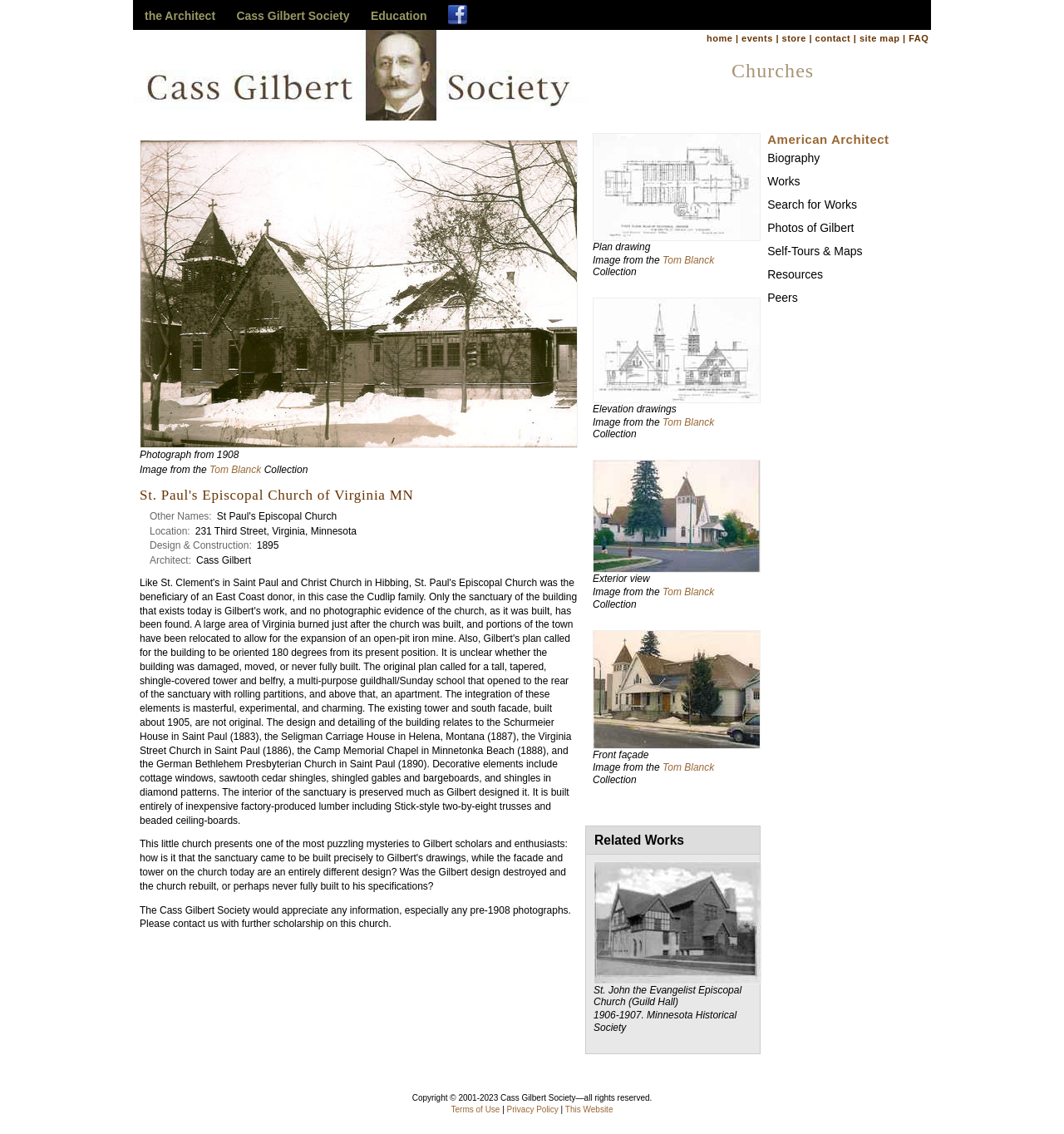Craft a detailed narrative of the webpage's structure and content.

The webpage is about Cass Gilbert, an American architect, and his work, specifically St. Paul's Episcopal Church of Virginia MN, Virginia, MN. At the top of the page, there are several links, including "the Architect", "Cass Gilbert Society", "Education", and "Facebook icon", which is an image. Below these links, there is a large image of the Cass Gilbert Society.

On the left side of the page, there is a heading "Churches" followed by an article about St. Paul's Episcopal Church of Virginia MN, Virginia, MN. The article includes a link to the church's page, an image of the church, and a description list with details such as other names, location, design and construction, and architect.

Below the article, there are four links to different images of the church, including a plan drawing, elevation drawings, exterior view, and front façade. Each link is accompanied by a brief description and an image.

On the right side of the page, there is a section titled "American Architect" with links to Cass Gilbert's biography, works, search for works, photos of Gilbert, self-tours and maps, resources, and peers.

At the bottom of the page, there is a copyright notice and a link to the terms of use.

Overall, the webpage provides information about Cass Gilbert and his work, specifically St. Paul's Episcopal Church of Virginia MN, Virginia, MN, with multiple images and links to related resources.